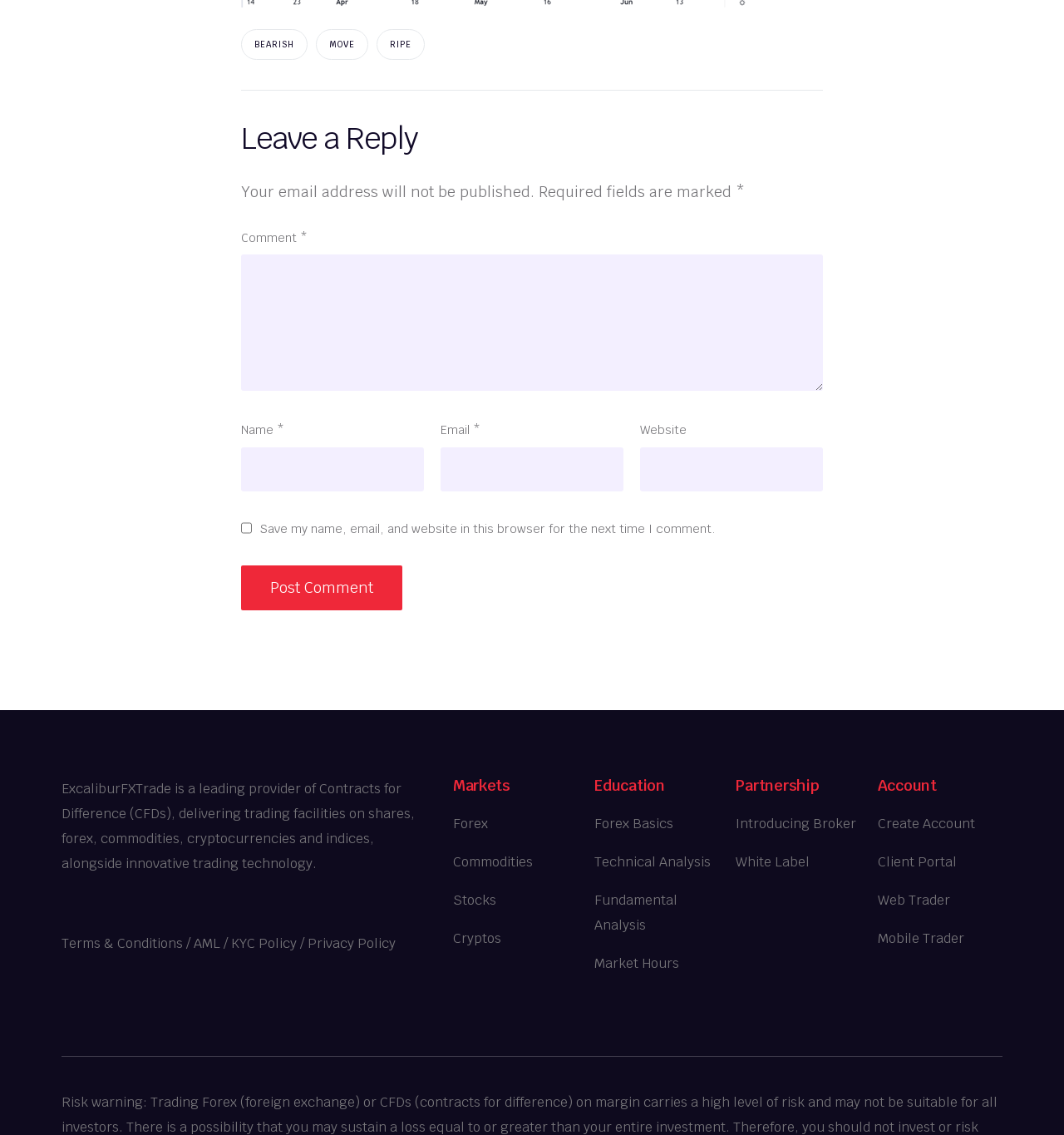Provide the bounding box coordinates of the HTML element described by the text: "parent_node: Comment * name="comment"".

[0.227, 0.224, 0.773, 0.345]